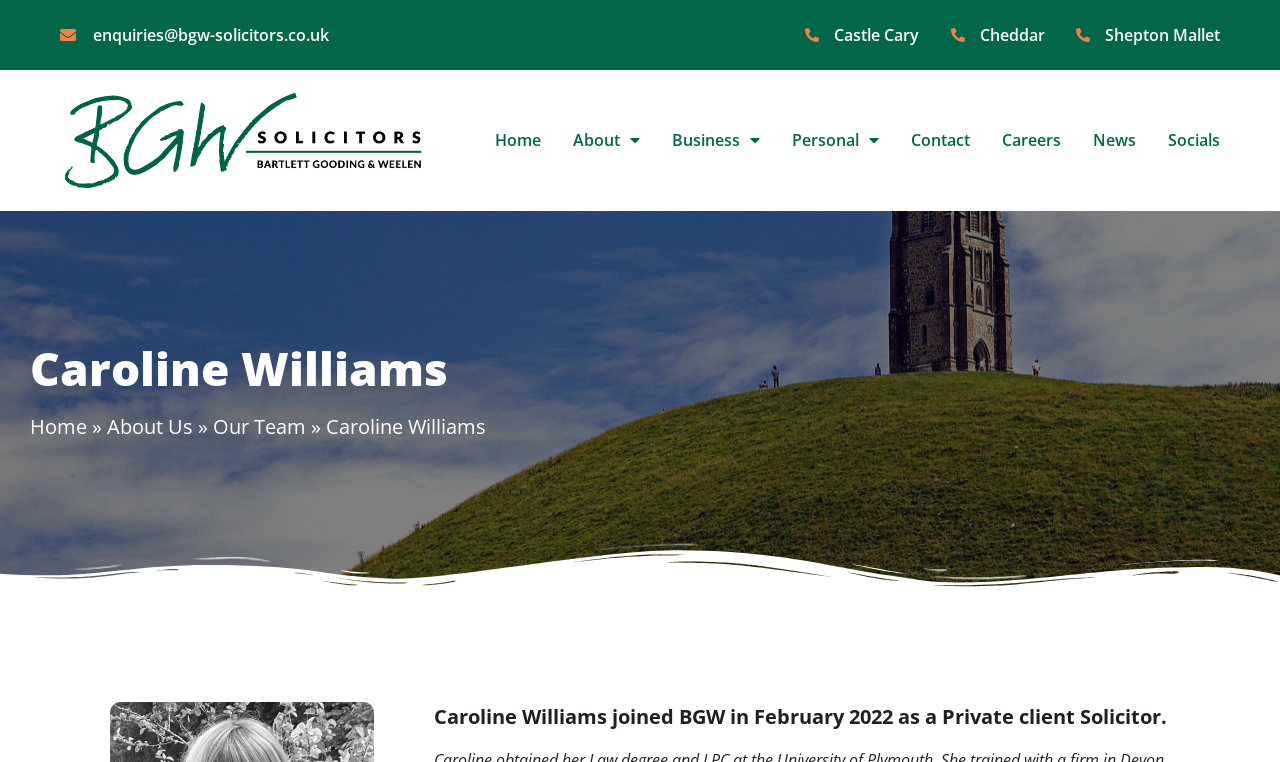Please specify the bounding box coordinates of the clickable region to carry out the following instruction: "Contact BGW Solicitors via email". The coordinates should be four float numbers between 0 and 1, in the format [left, top, right, bottom].

[0.047, 0.031, 0.257, 0.061]